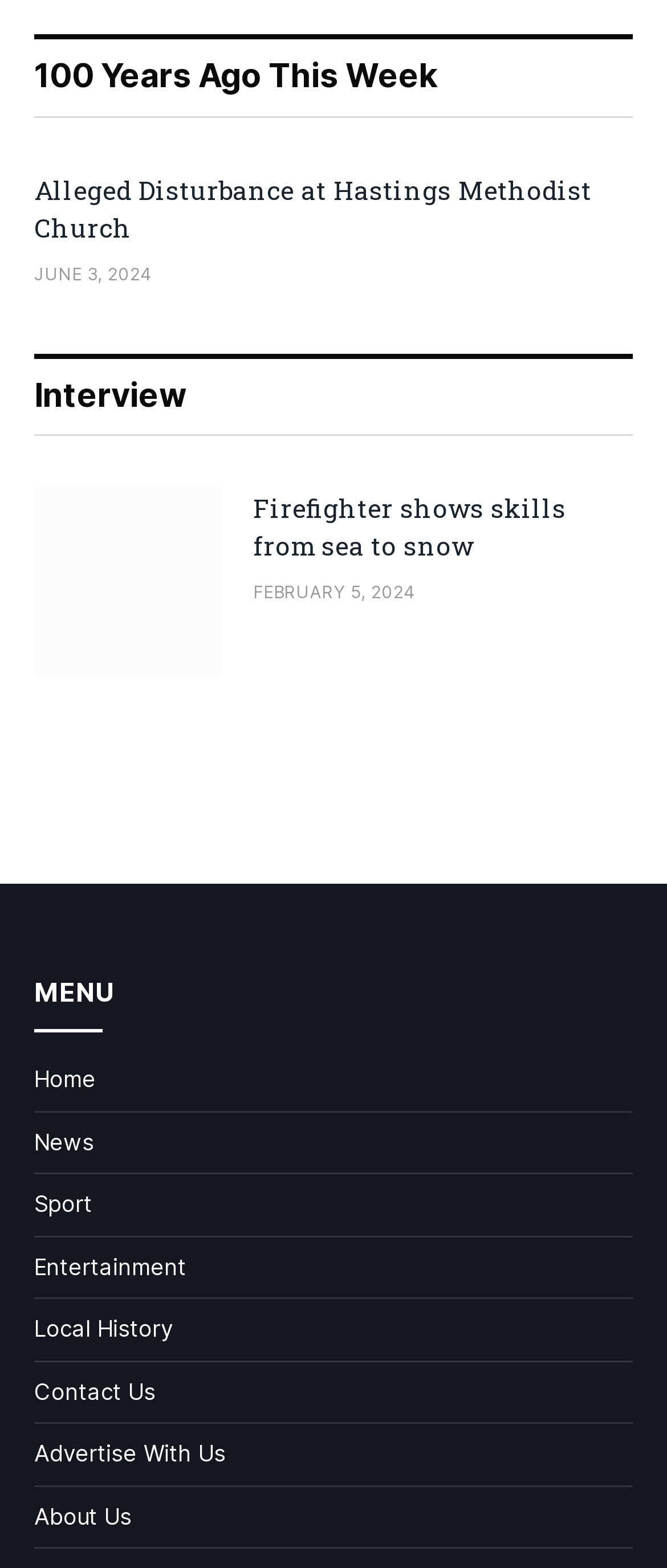Determine the bounding box coordinates of the region that needs to be clicked to achieve the task: "read news article about Alleged Disturbance at Hastings Methodist Church".

[0.051, 0.11, 0.887, 0.155]